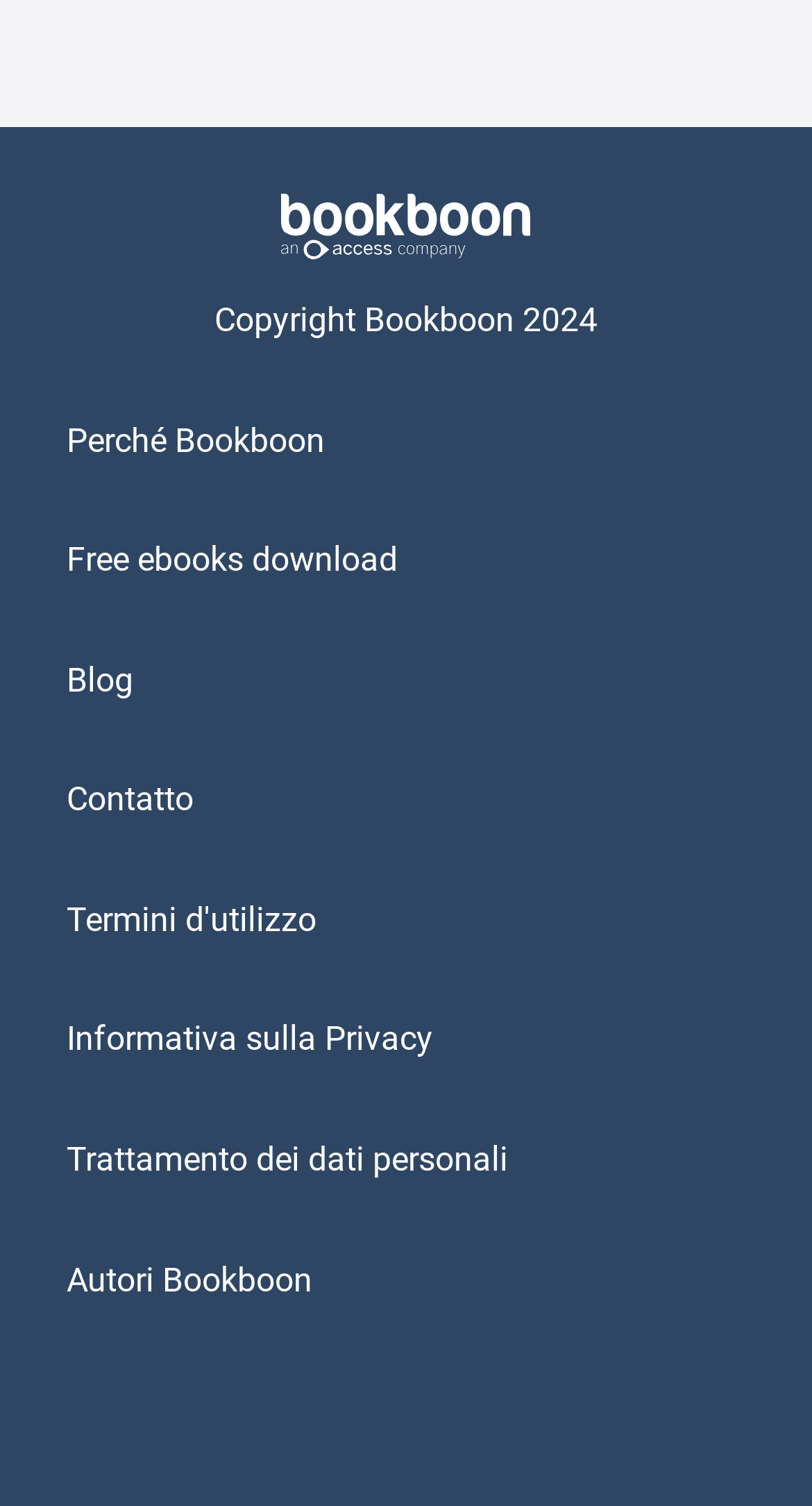Highlight the bounding box coordinates of the element you need to click to perform the following instruction: "Contact us through the 'Contatto' link."

[0.082, 0.518, 0.238, 0.544]